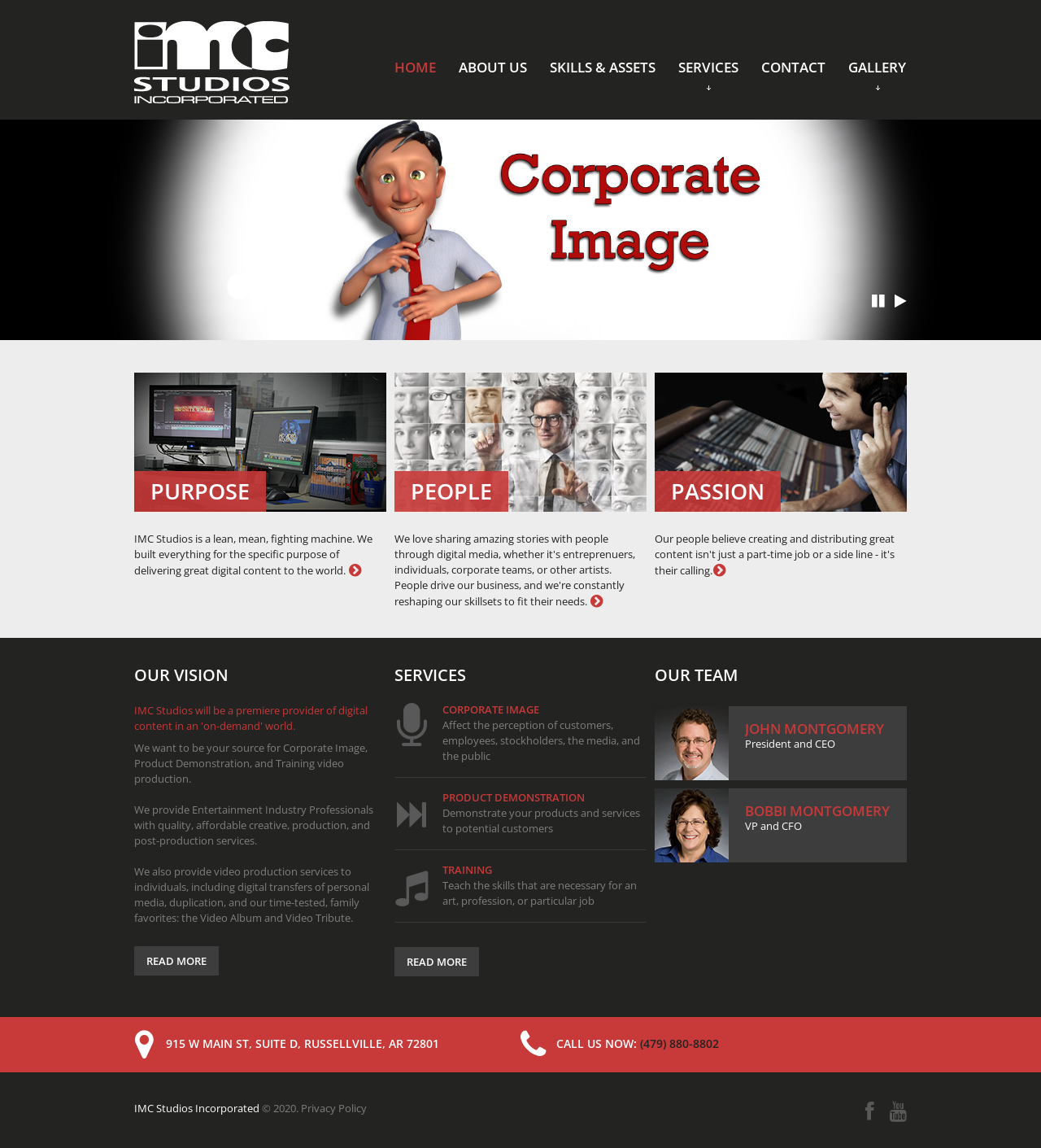By analyzing the image, answer the following question with a detailed response: What is the company's address?

I found the company's address at the bottom of the webpage, in the content info section, where it is written as '915 W MAIN ST, SUITE D, RUSSELLVILLE, AR 72801'.